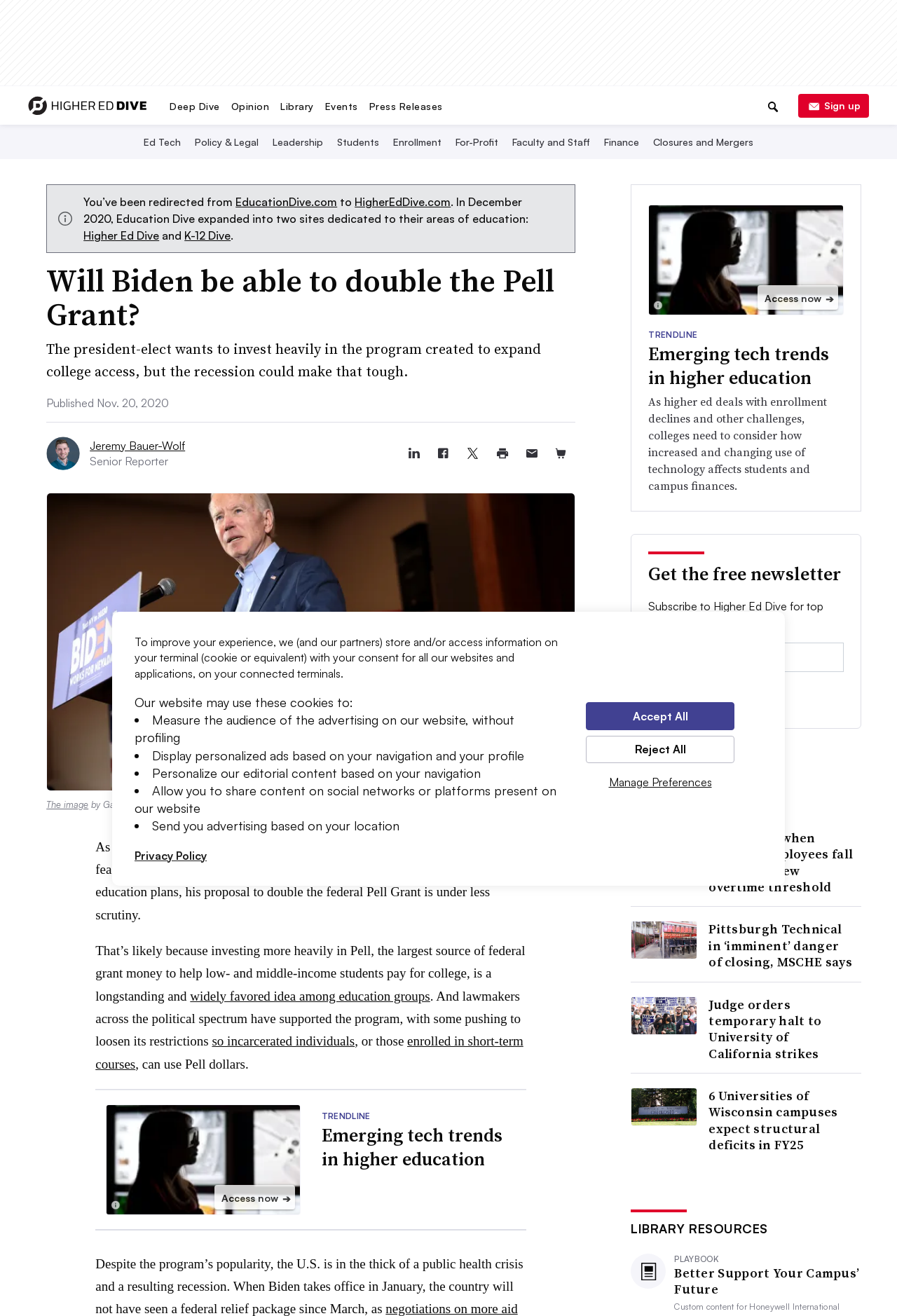Locate the bounding box of the UI element described by: "XML" in the given webpage screenshot.

None